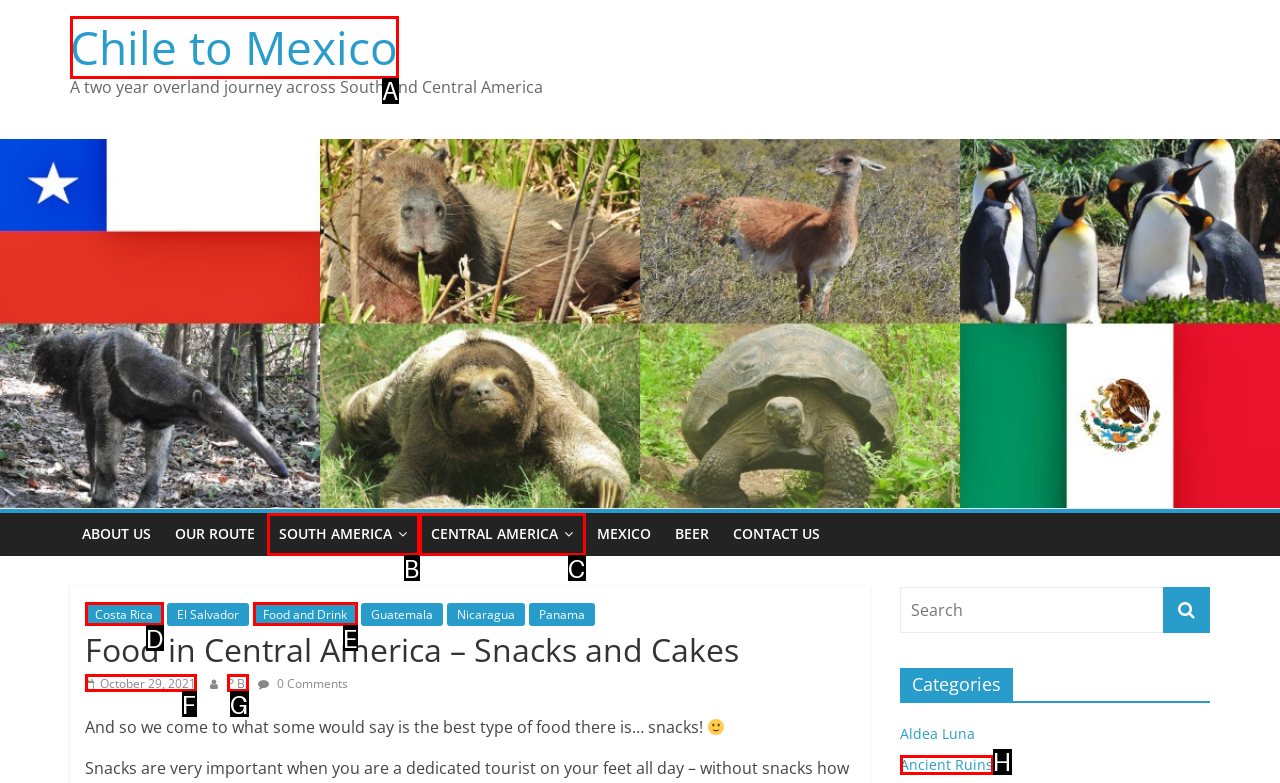Select the correct UI element to complete the task: View 'Food and Drink' page
Please provide the letter of the chosen option.

E